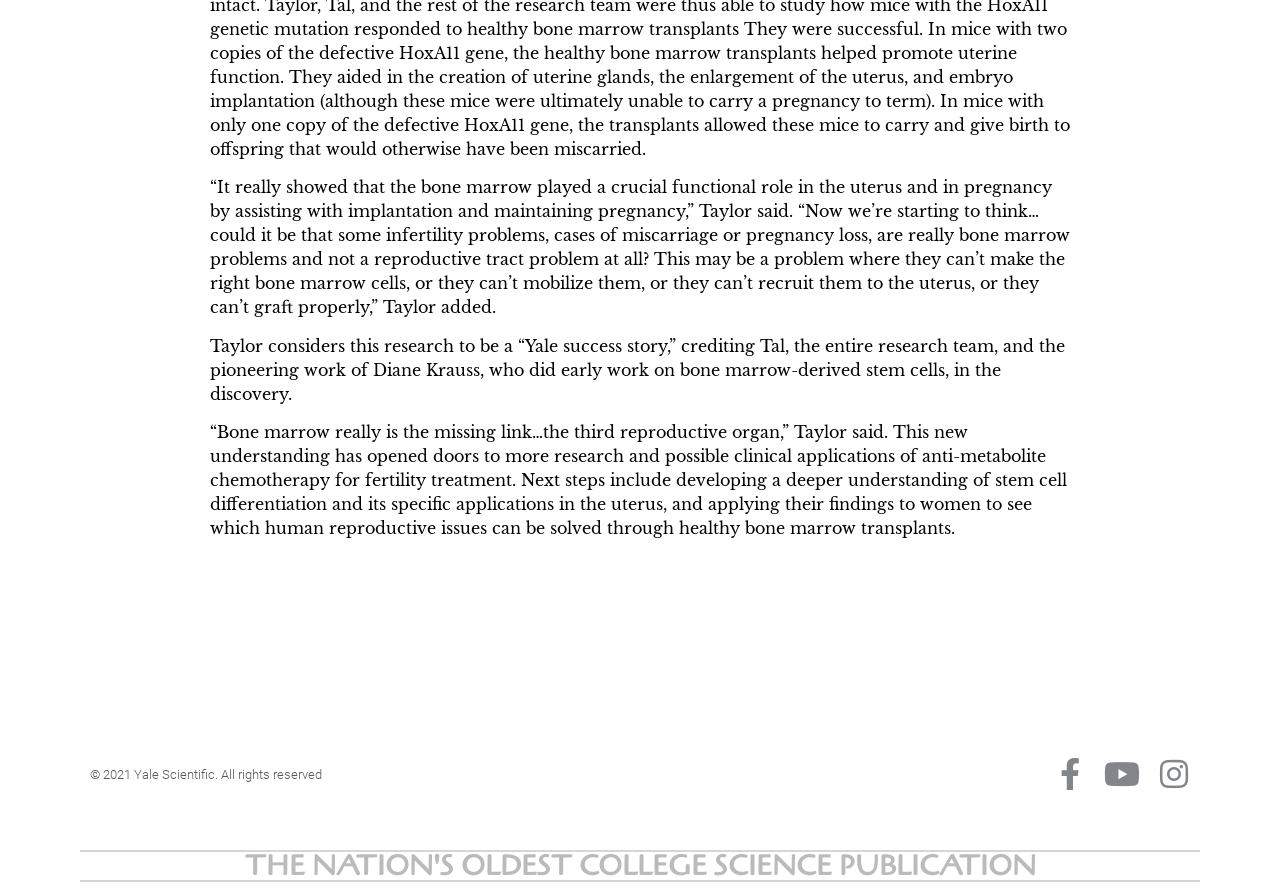What social media platforms are linked on this page?
Look at the image and construct a detailed response to the question.

The links at the bottom of the page, represented by icons, suggest that the publication has a presence on Facebook, Youtube, and Instagram, and users can click on these links to access the publication's social media profiles.